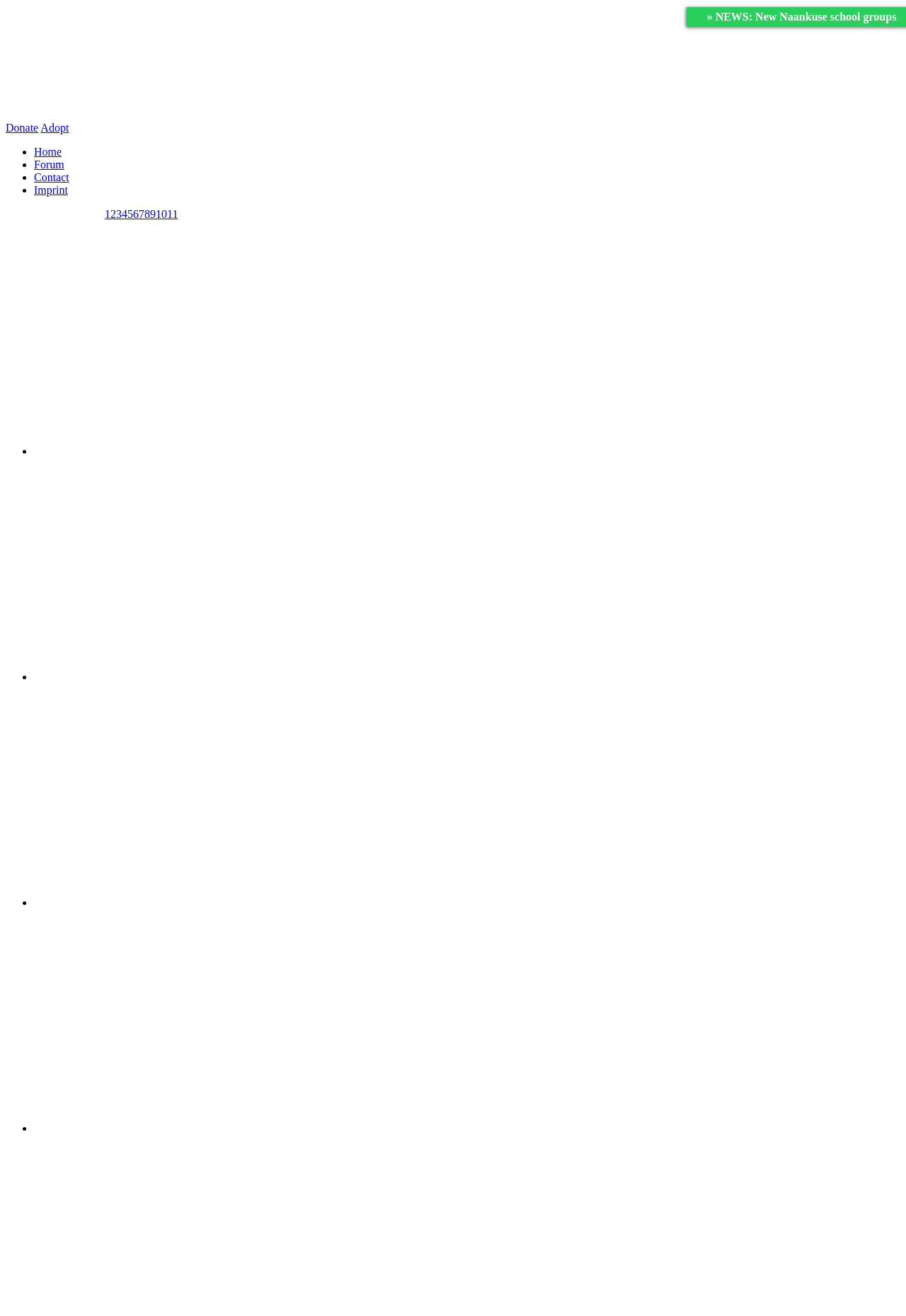How many pages are there in the news section?
From the details in the image, provide a complete and detailed answer to the question.

The news section is located at the bottom of the webpage and contains links to pages 1 to 11. These links are numbered from 1 to 11, indicating that there are 11 pages in total.